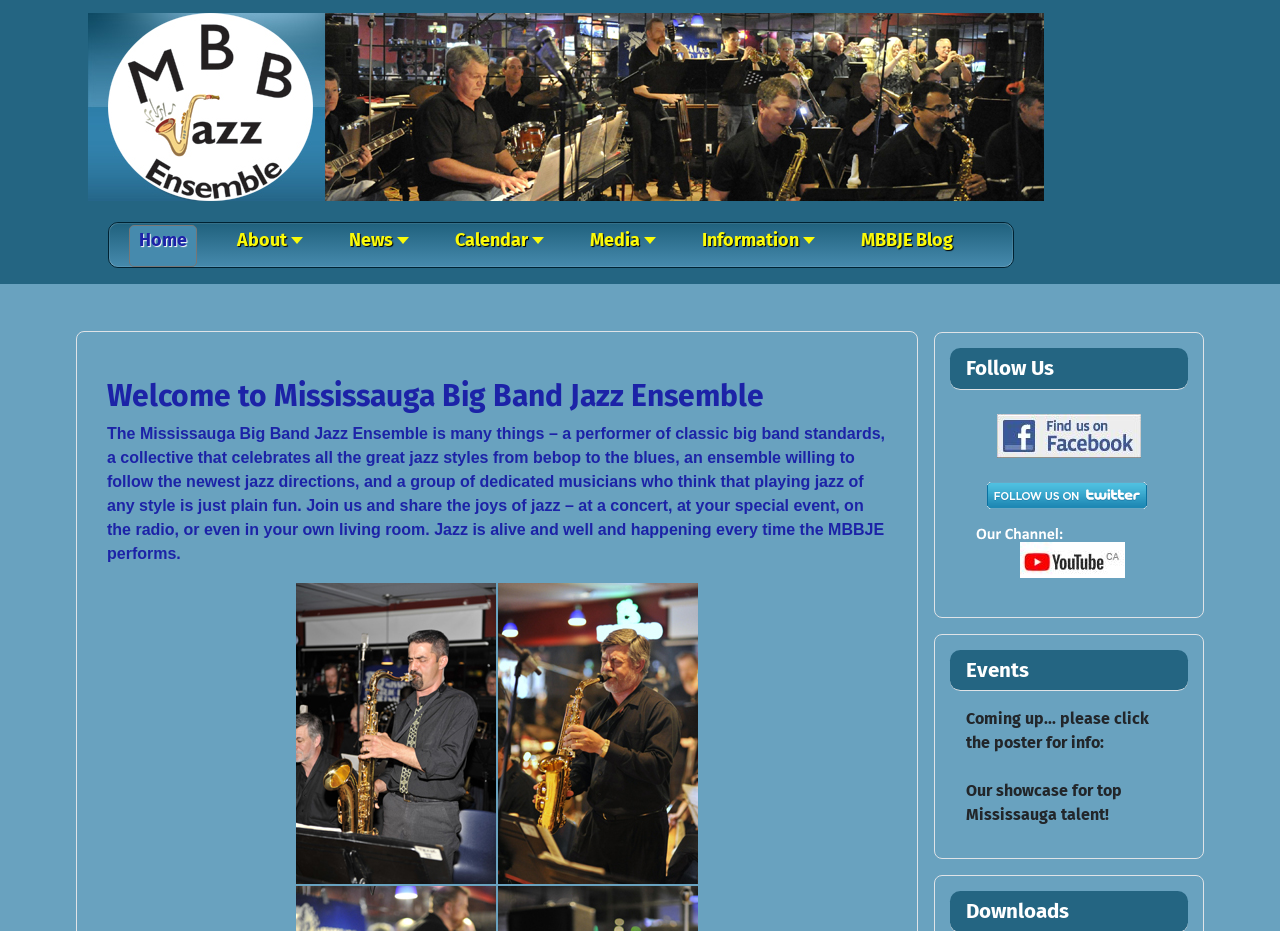Please identify the bounding box coordinates of the element that needs to be clicked to execute the following command: "Check the upcoming events". Provide the bounding box using four float numbers between 0 and 1, formatted as [left, top, right, bottom].

[0.742, 0.698, 0.928, 0.743]